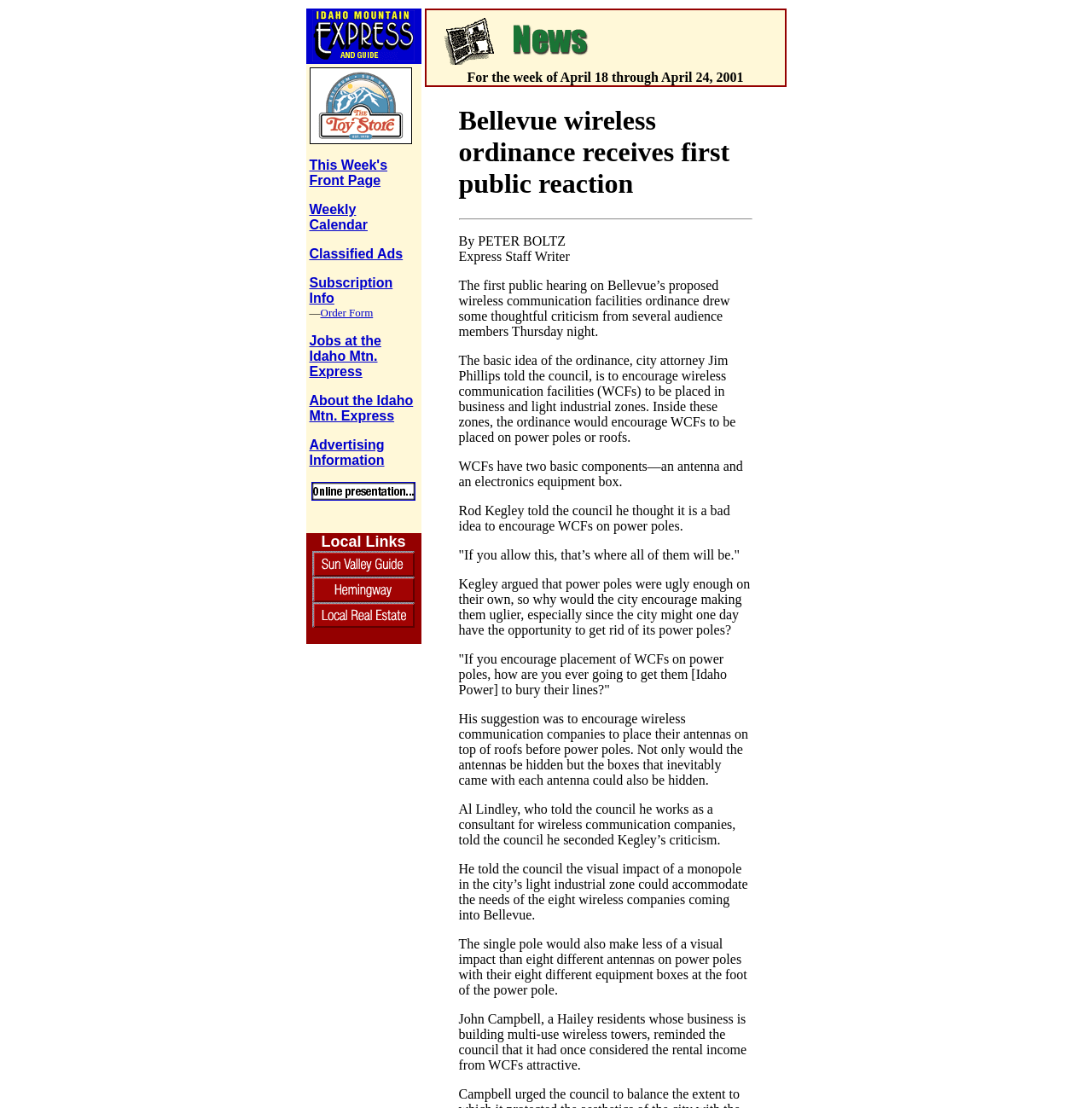Provide the bounding box coordinates of the HTML element this sentence describes: "alt="Visit the Toy Store"". The bounding box coordinates consist of four float numbers between 0 and 1, i.e., [left, top, right, bottom].

[0.283, 0.119, 0.377, 0.132]